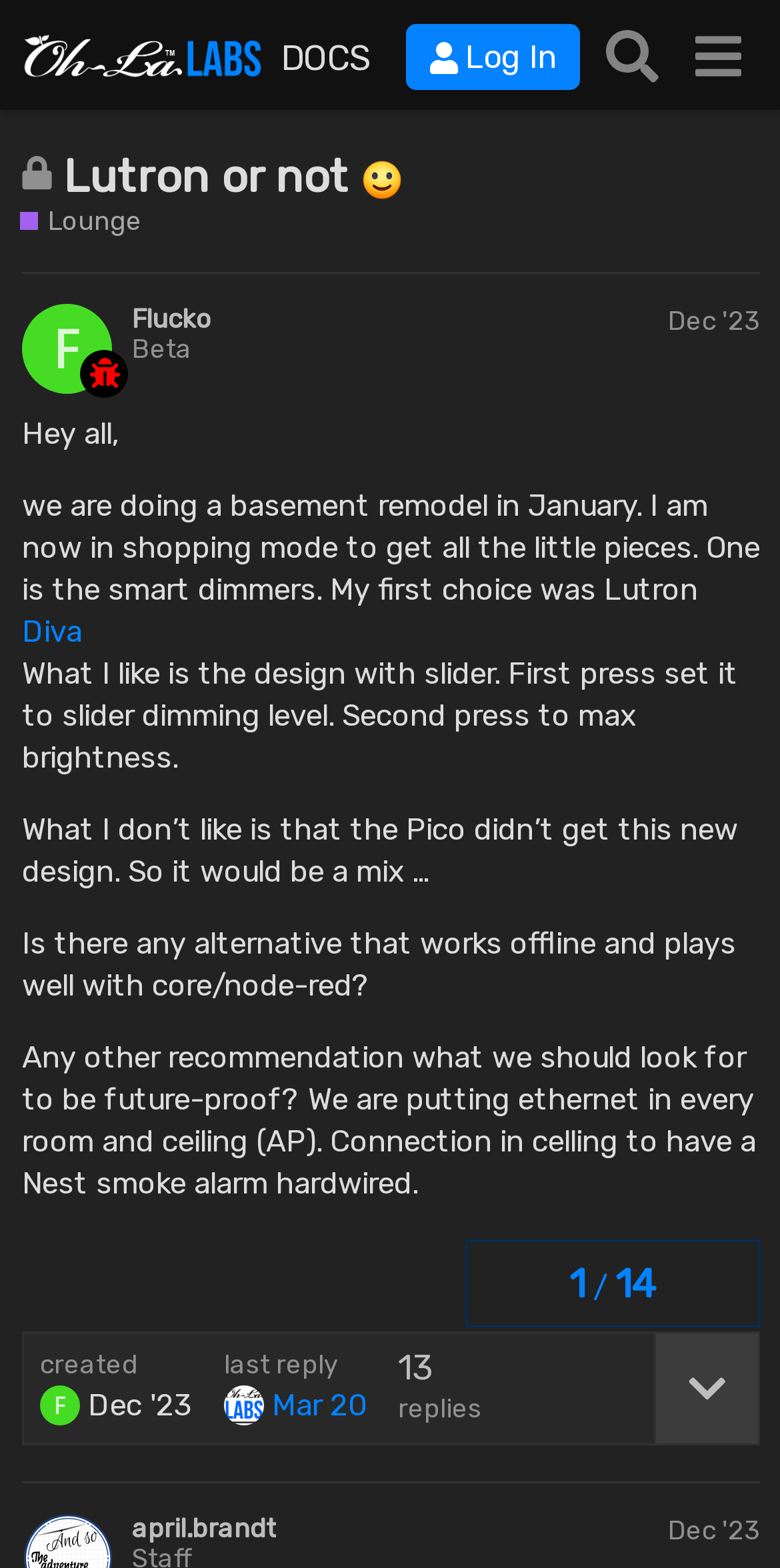Please locate and generate the primary heading on this webpage.

Lutron or not 